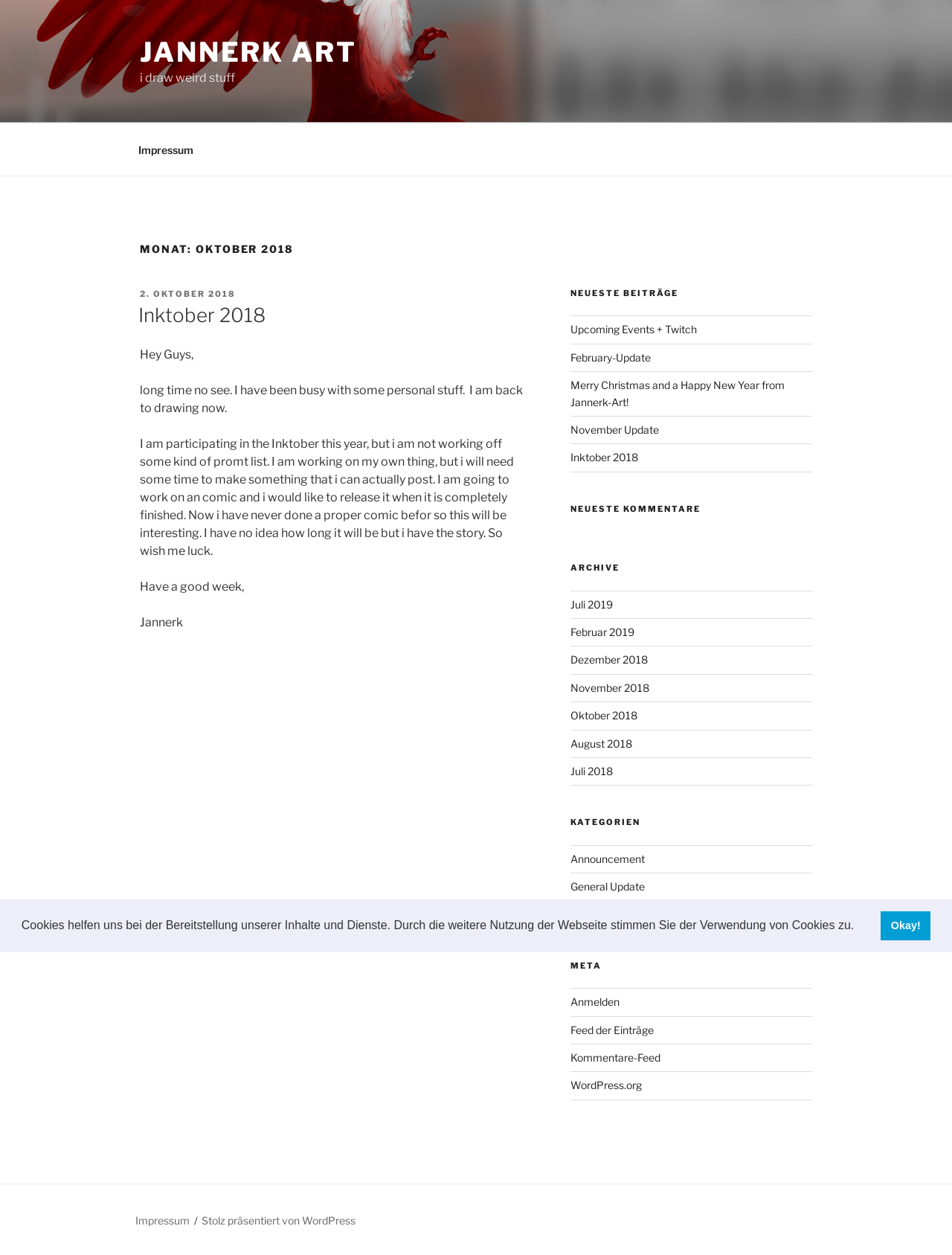Identify the bounding box coordinates of the element to click to follow this instruction: 'click the 'JANNERK ART' link'. Ensure the coordinates are four float values between 0 and 1, provided as [left, top, right, bottom].

[0.147, 0.028, 0.375, 0.055]